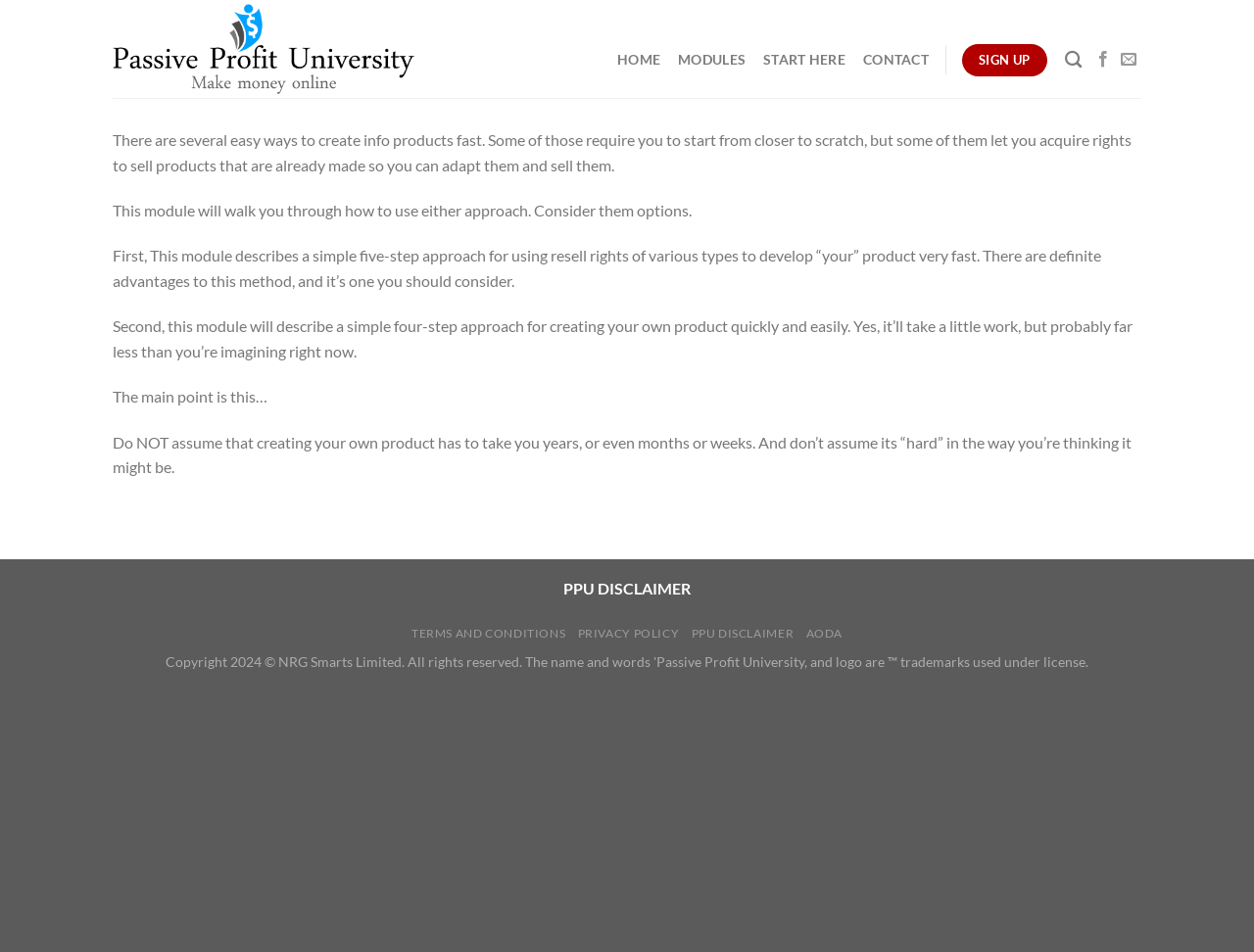Identify the bounding box coordinates for the region to click in order to carry out this instruction: "sign up". Provide the coordinates using four float numbers between 0 and 1, formatted as [left, top, right, bottom].

[0.767, 0.046, 0.835, 0.081]